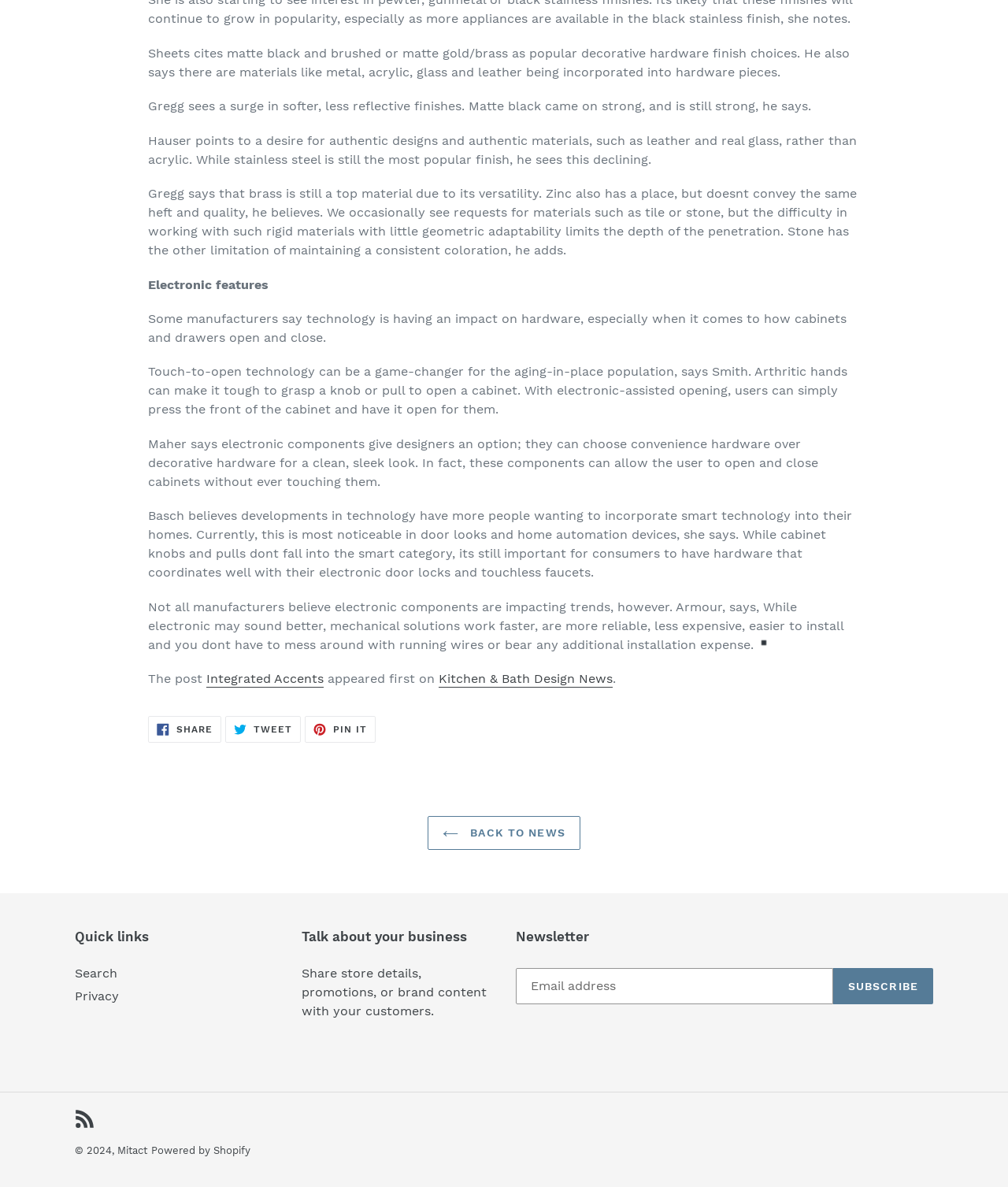Provide your answer in one word or a succinct phrase for the question: 
What is the benefit of touch-to-open technology?

Easy for aging-in-place population